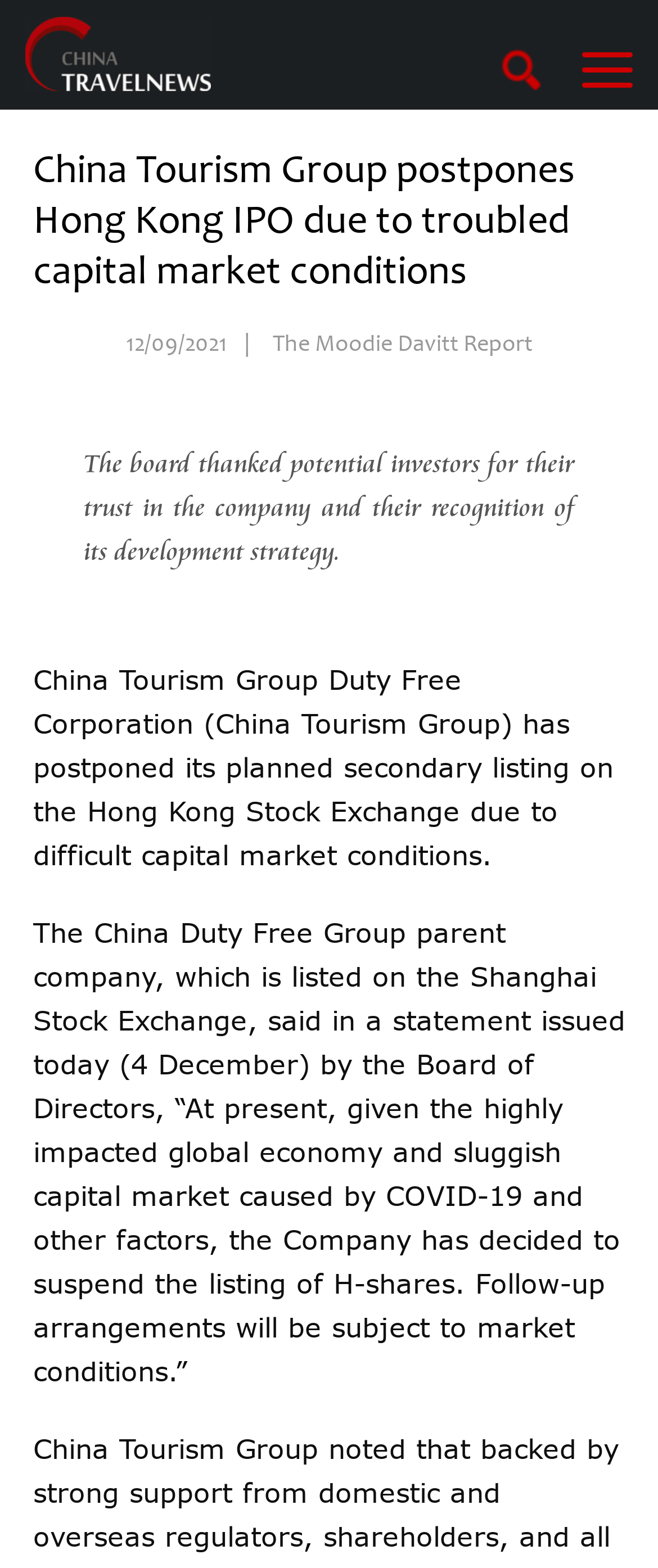Find the bounding box coordinates corresponding to the UI element with the description: "alt="China Travel News"". The coordinates should be formatted as [left, top, right, bottom], with values as floats between 0 and 1.

[0.038, 0.011, 0.321, 0.058]